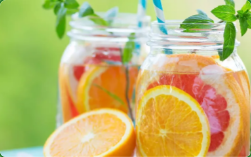What is the purpose of the sprigs of mint?
Provide a concise answer using a single word or phrase based on the image.

Enhance visual appeal and flavor